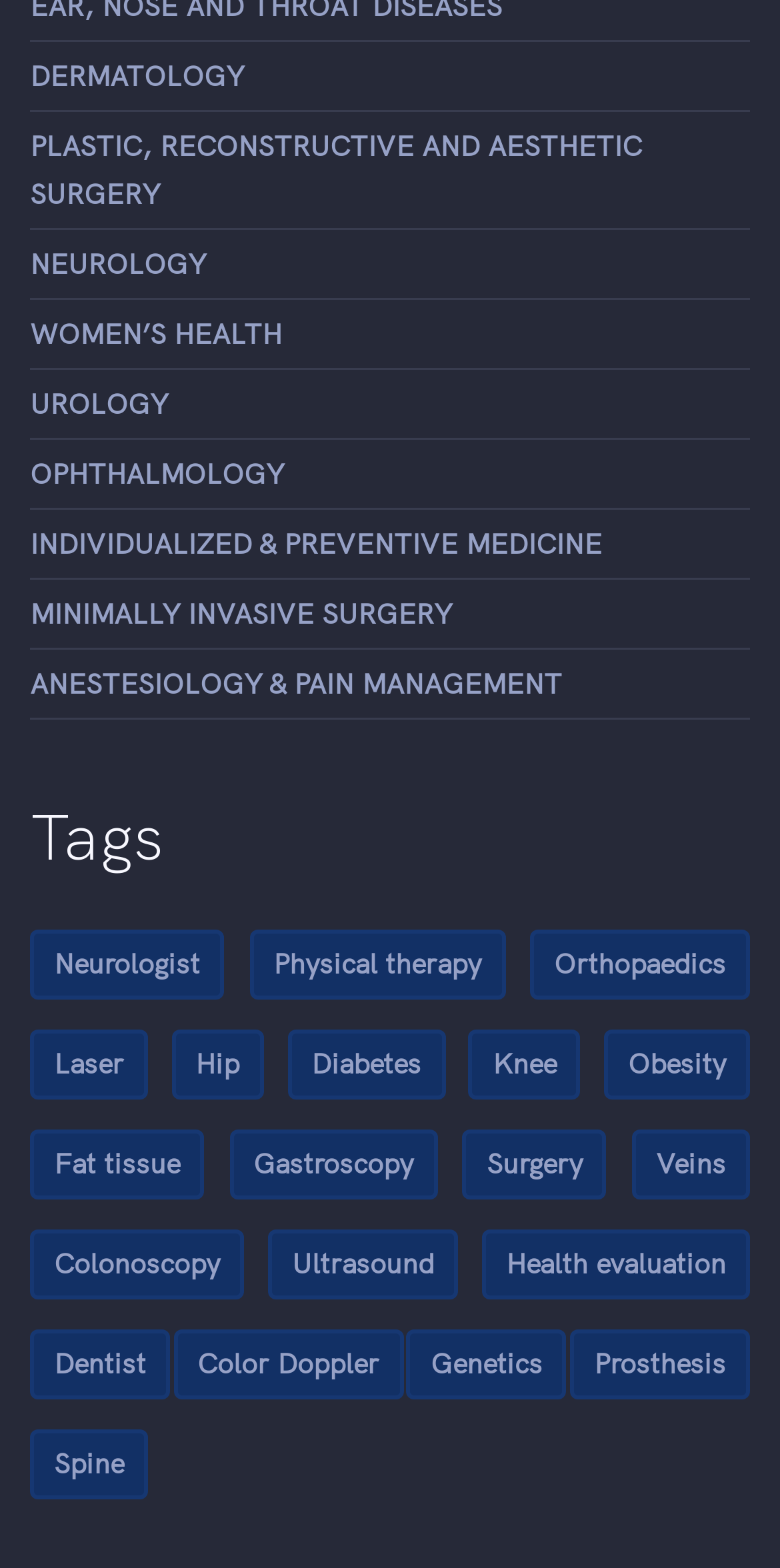Using the information in the image, give a detailed answer to the following question: What is the common theme among the links on the webpage?

The common theme among the links on the webpage is healthcare, with various medical specialties, procedures, and body parts being mentioned, indicating that the webpage is related to healthcare or medical services.